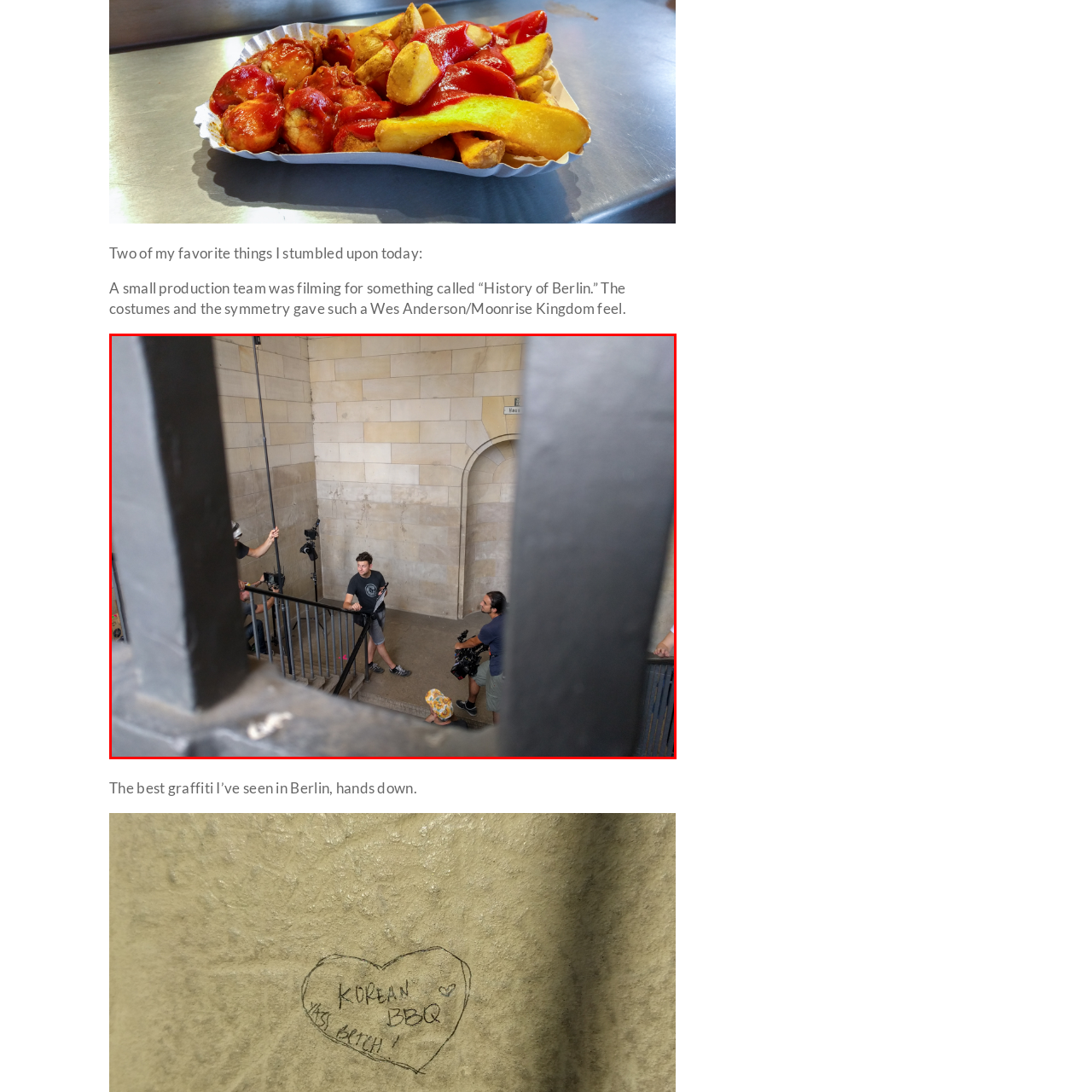Give a comprehensive description of the picture highlighted by the red border.

The image captures a behind-the-scenes moment in Berlin featuring a film crew at work. Inside a spacious stone stairwell, a young man in a dark shirt holds a camera rig while engaging with his teammates. To his left, another crew member adjusts a microphone on a boom pole, highlighting the technical aspects of the shoot. In the foreground, a third individual, sporting a colorful bucket hat, prepares to capture a scene, while a fourth actor stands ready, adding to the meticulous coordination typical of film production. The environment, marked by muted tones of stone and minimalistic architecture, sets a cinematic backdrop, echoing the whimsical style of Wes Anderson, a subtle nod to the ongoing project titled “History of Berlin.” The scene resonates with creativity and collaboration, showcasing the dynamic nature of filmmaking in this vibrant city.